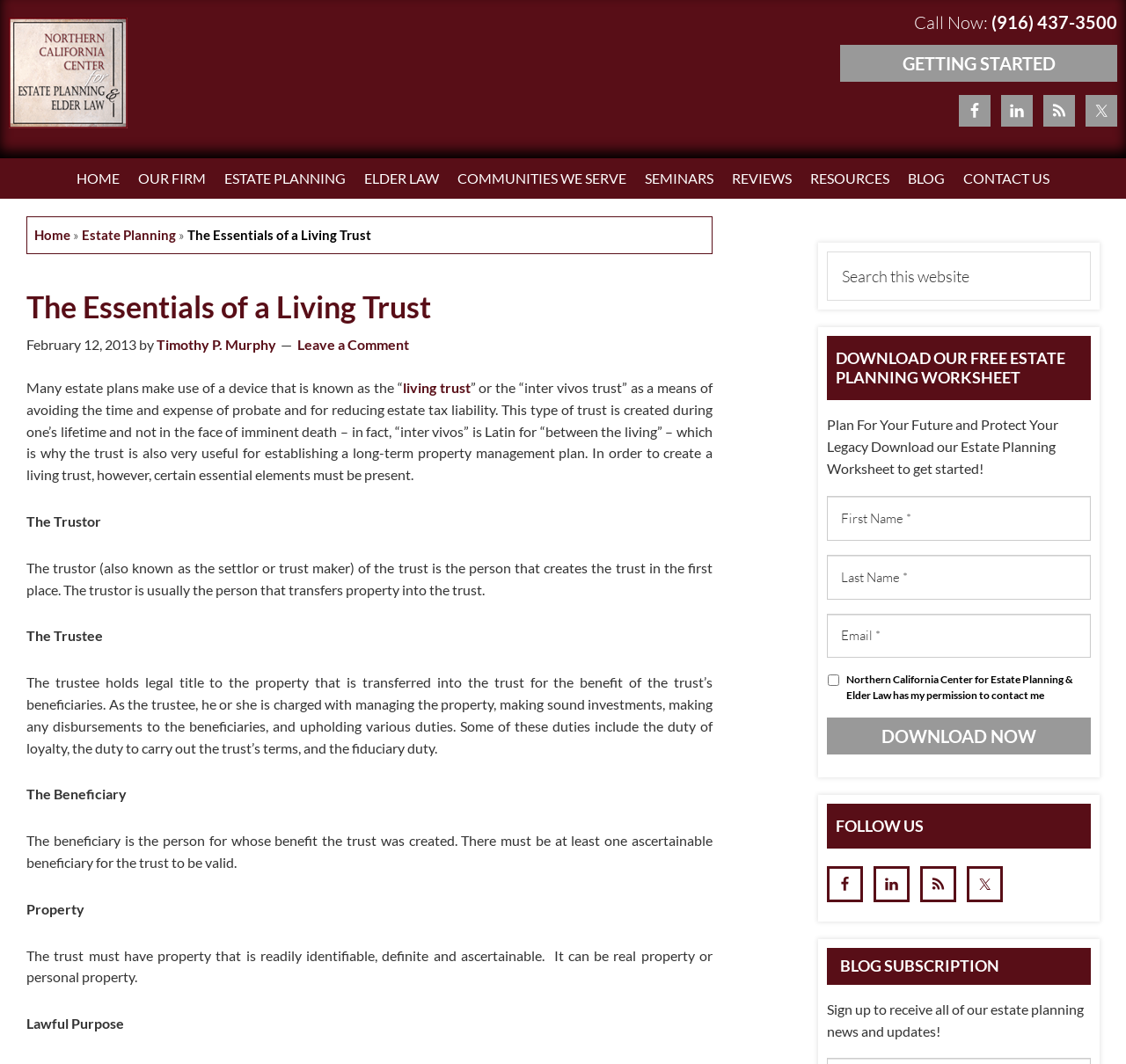What can be downloaded from this webpage?
Answer the question with a single word or phrase derived from the image.

Estate Planning Worksheet